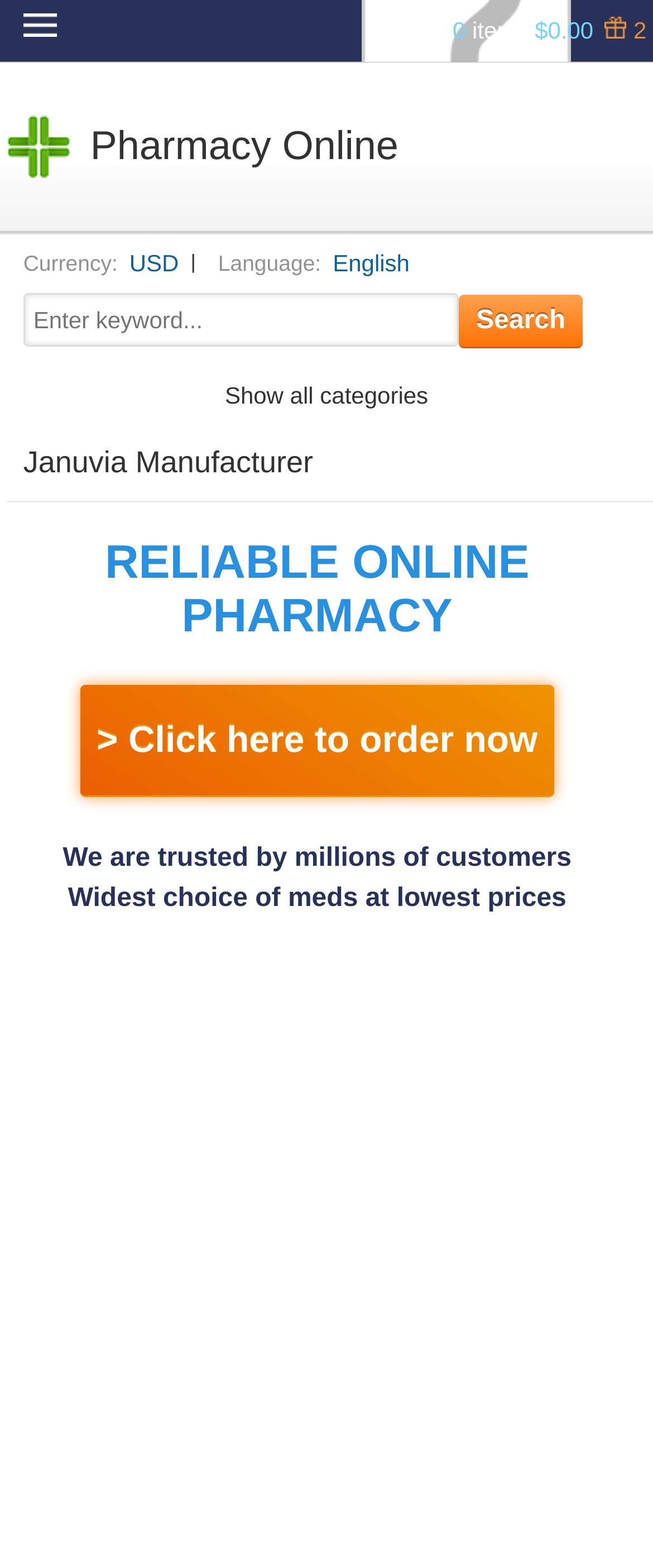What is the default currency?
Based on the image, give a concise answer in the form of a single word or short phrase.

USD